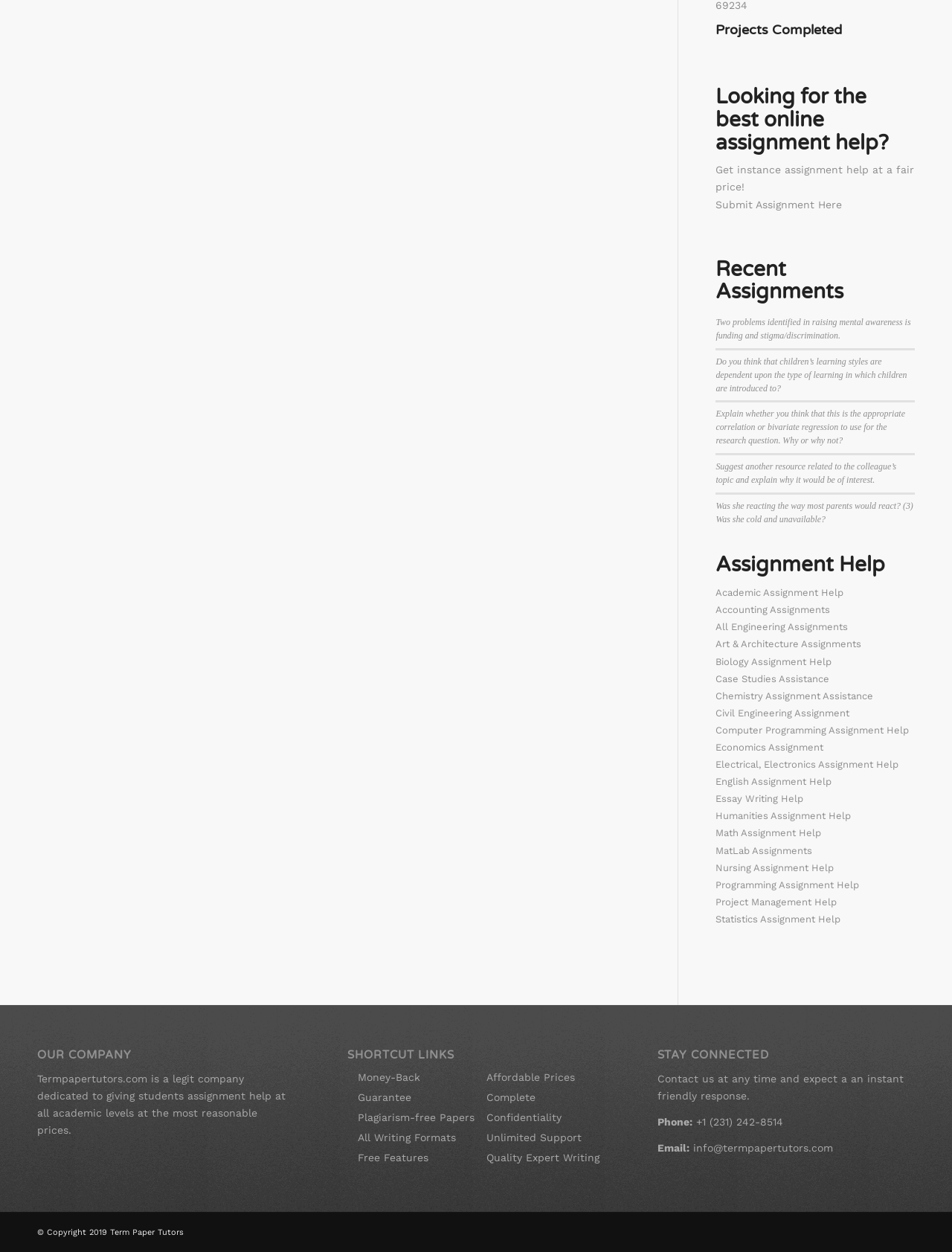Determine the bounding box coordinates for the area that needs to be clicked to fulfill this task: "View recent assignments". The coordinates must be given as four float numbers between 0 and 1, i.e., [left, top, right, bottom].

[0.752, 0.206, 0.961, 0.243]